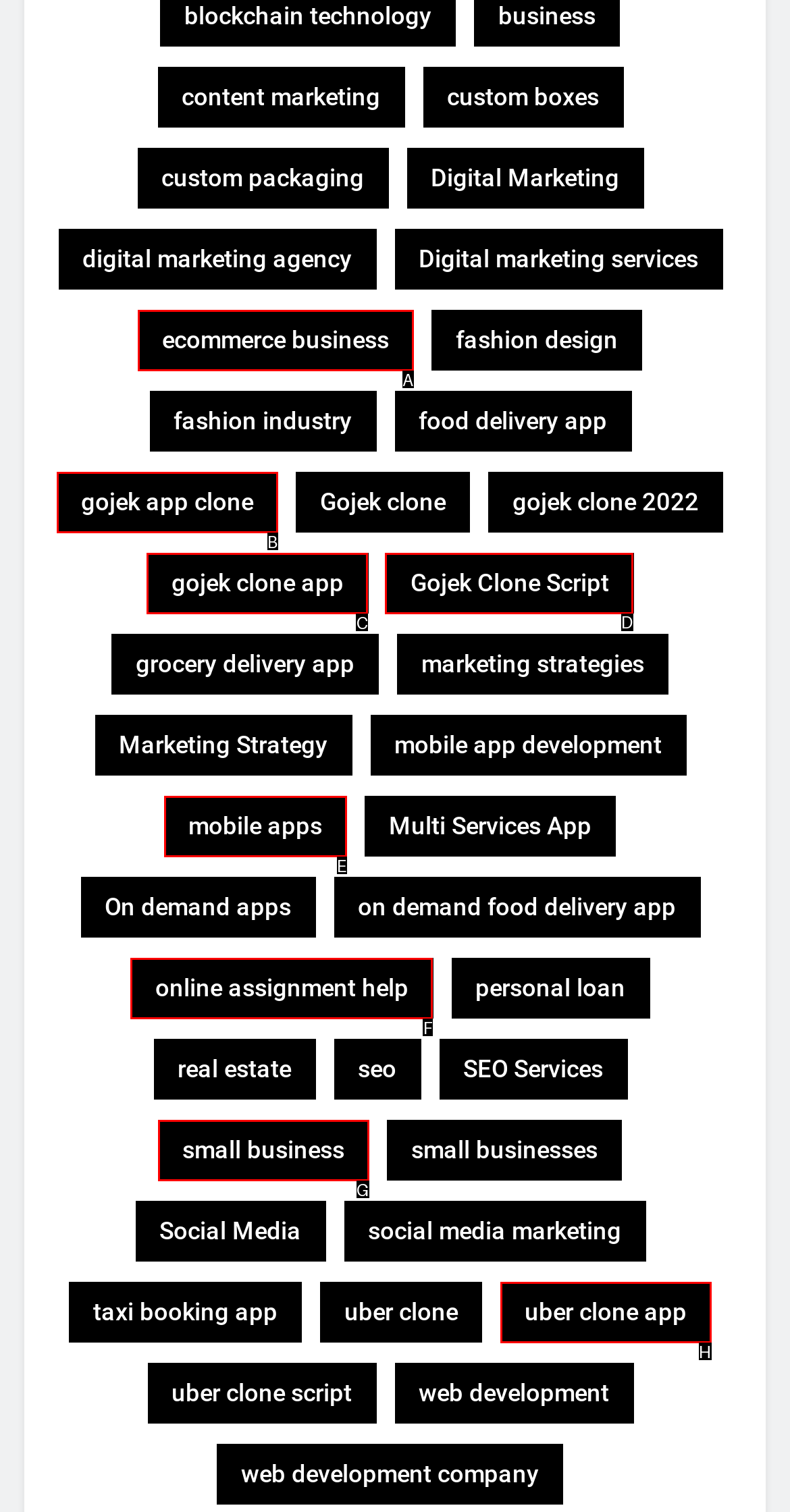Identify the letter of the UI element I need to click to carry out the following instruction: Explore Gojek Clone Script

D